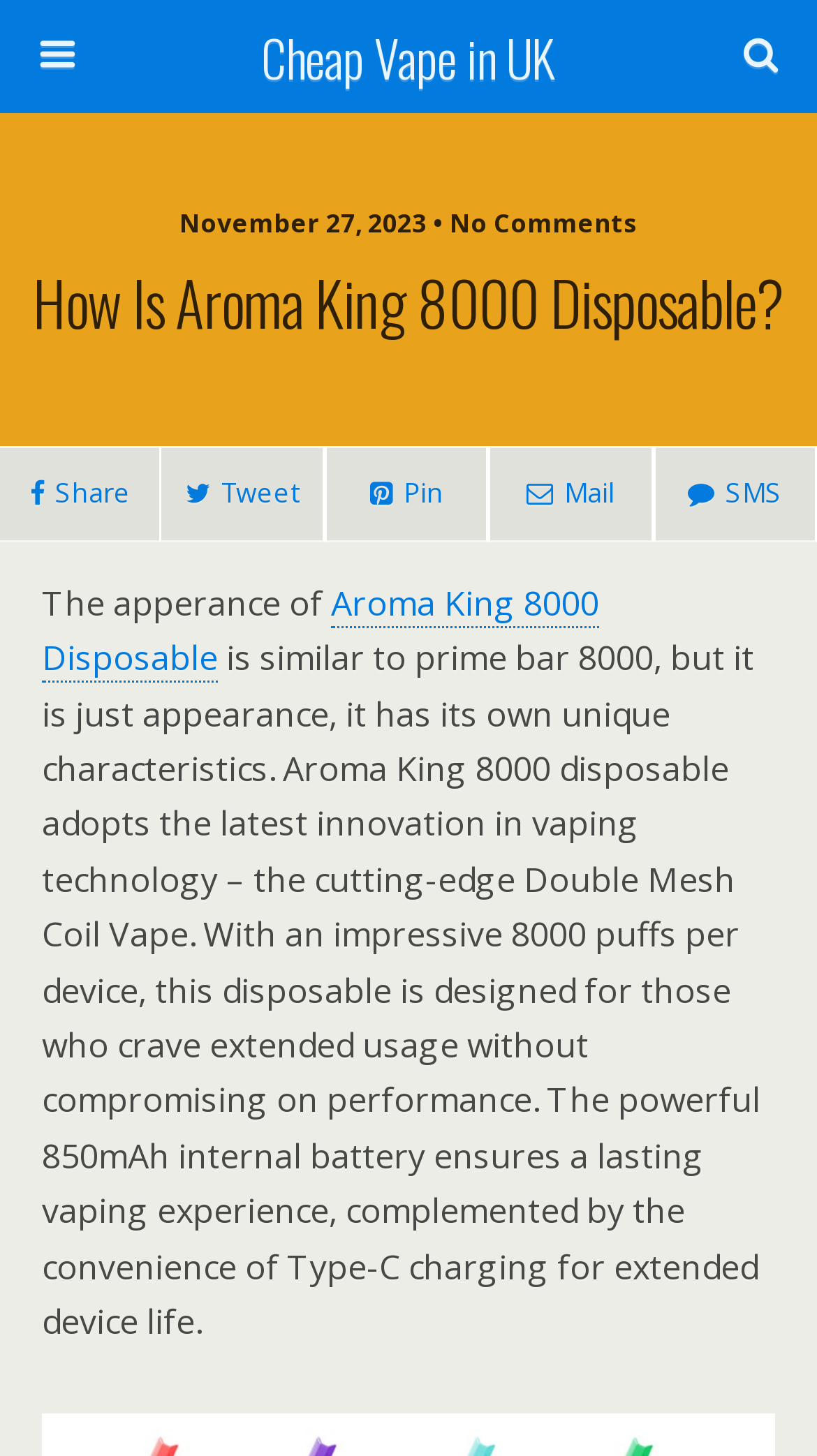Provide the bounding box coordinates of the area you need to click to execute the following instruction: "Read more about Aroma King 8000 Disposable".

[0.051, 0.398, 0.733, 0.469]